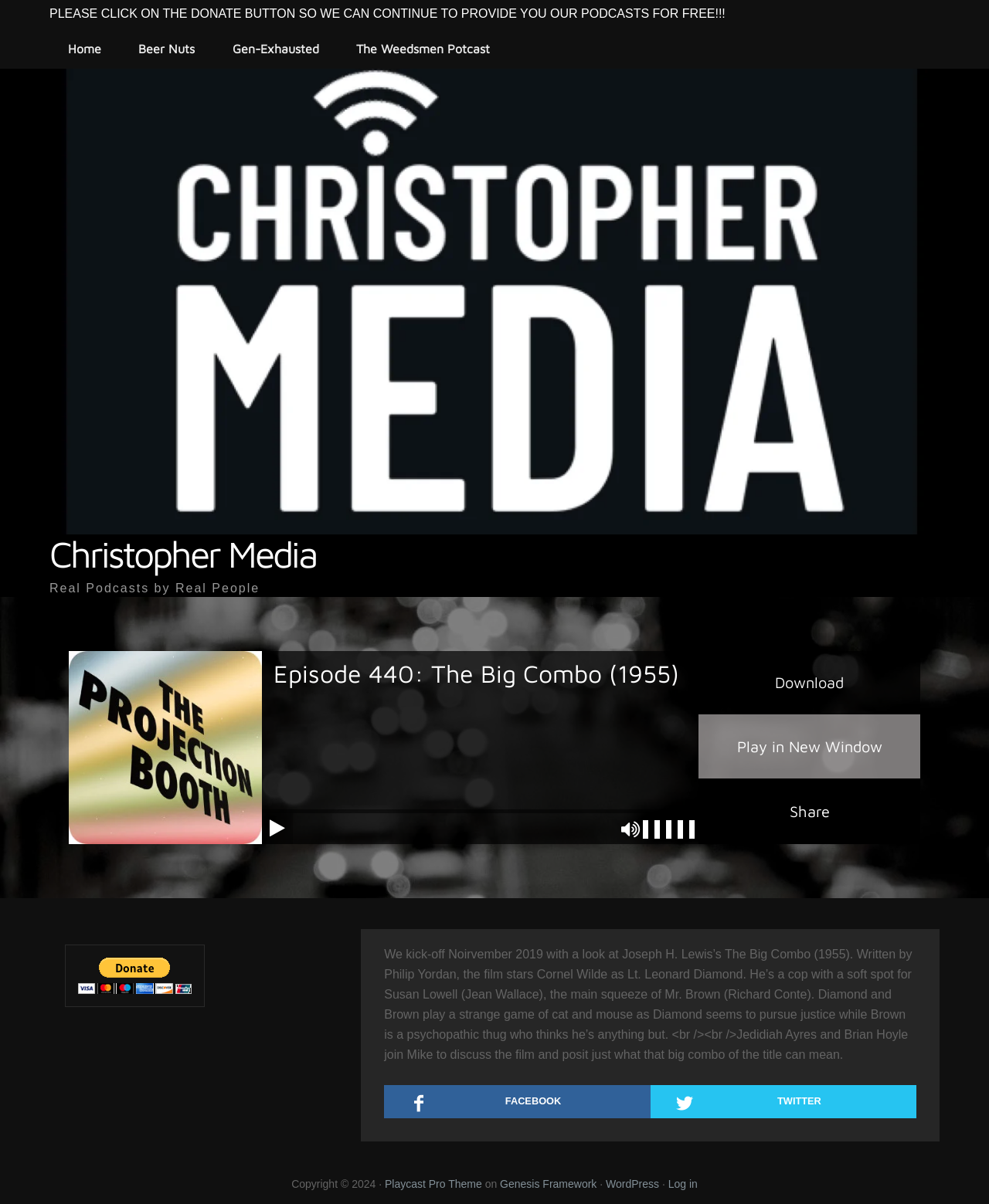Pinpoint the bounding box coordinates of the clickable area needed to execute the instruction: "Search for a topic". The coordinates should be specified as four float numbers between 0 and 1, i.e., [left, top, right, bottom].

None